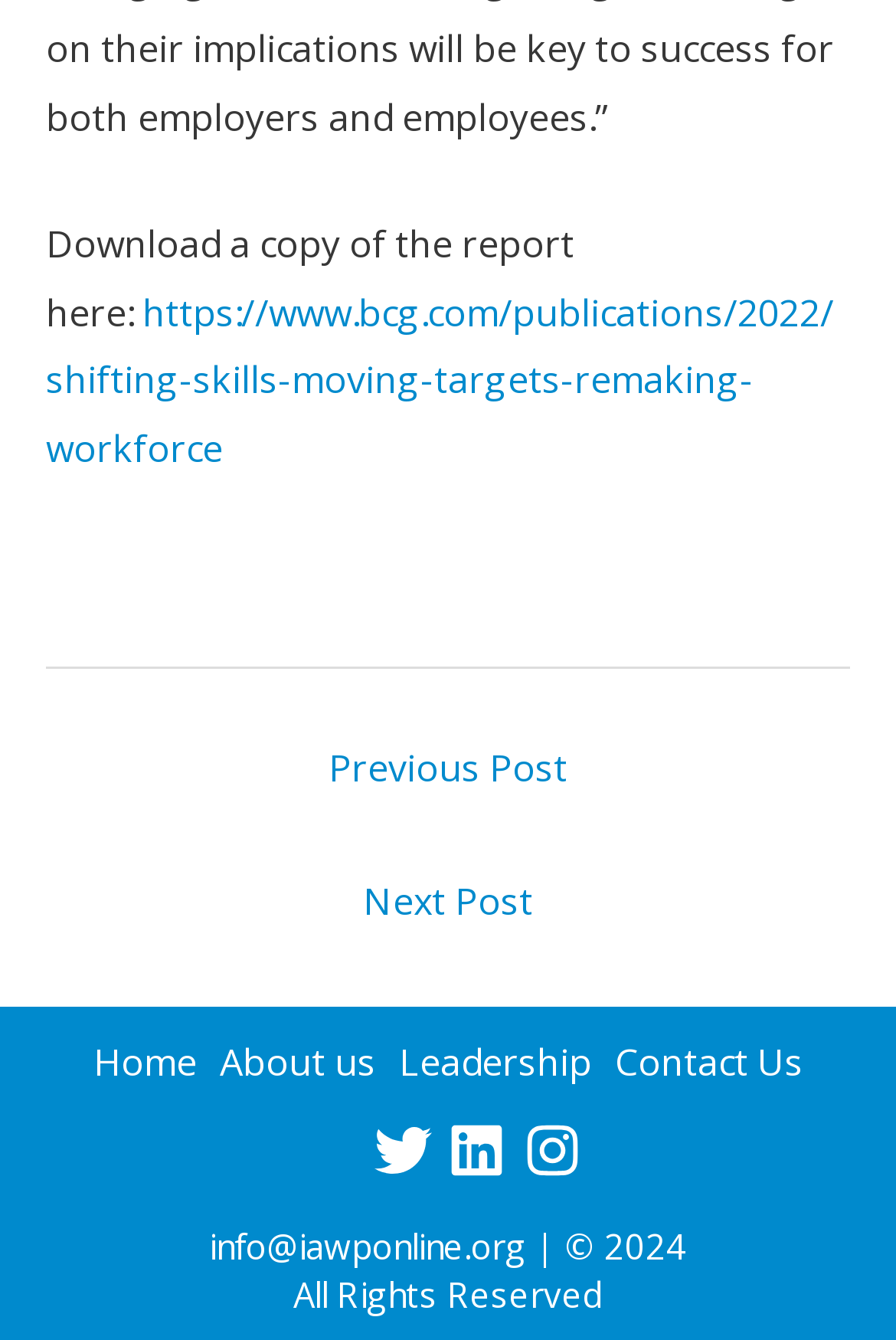Please determine the bounding box coordinates, formatted as (top-left x, top-left y, bottom-right x, bottom-right y), with all values as floating point numbers between 0 and 1. Identify the bounding box of the region described as: ← Previous Post

[0.074, 0.544, 0.926, 0.608]